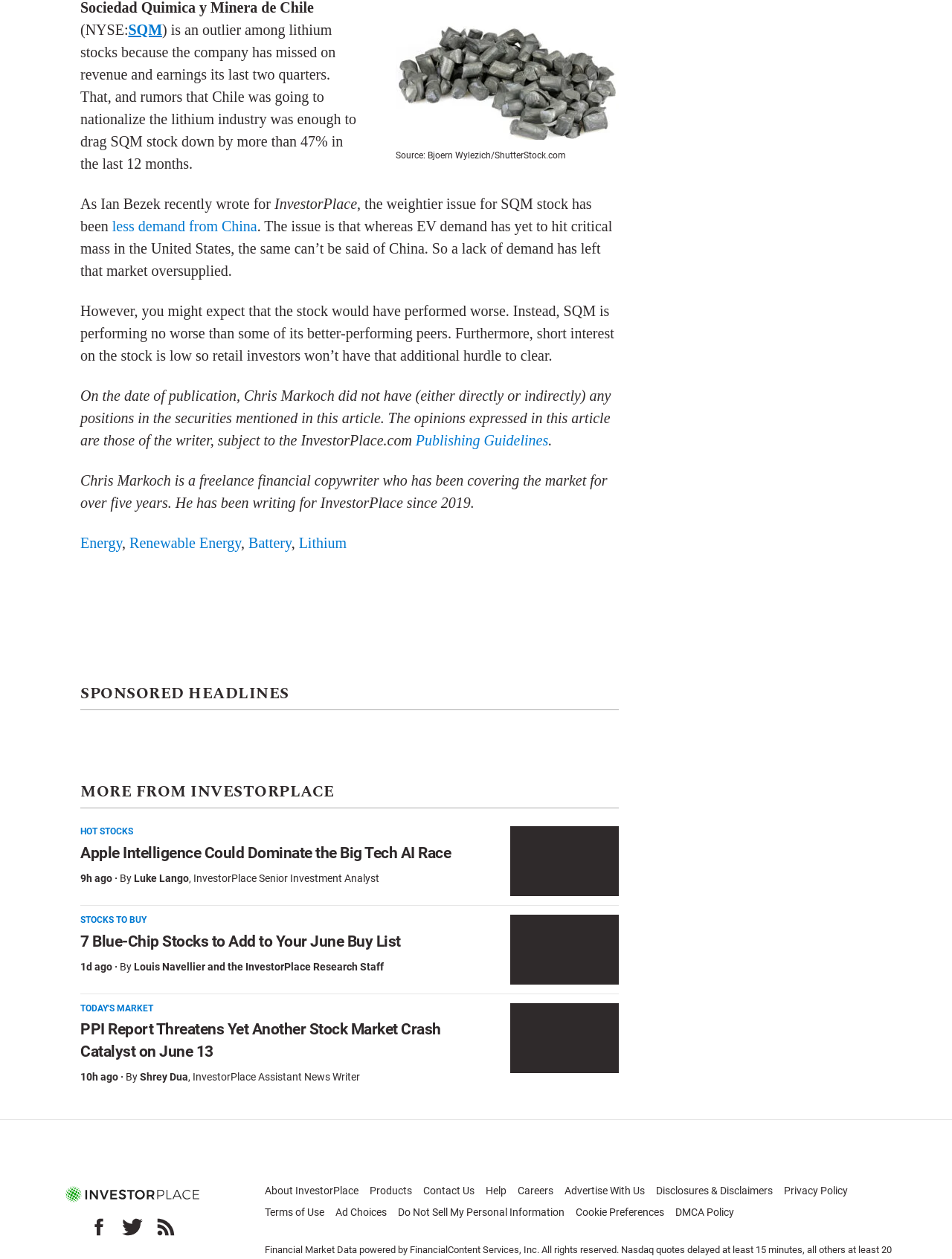Using the provided element description: "Products", determine the bounding box coordinates of the corresponding UI element in the screenshot.

[0.388, 0.941, 0.433, 0.951]